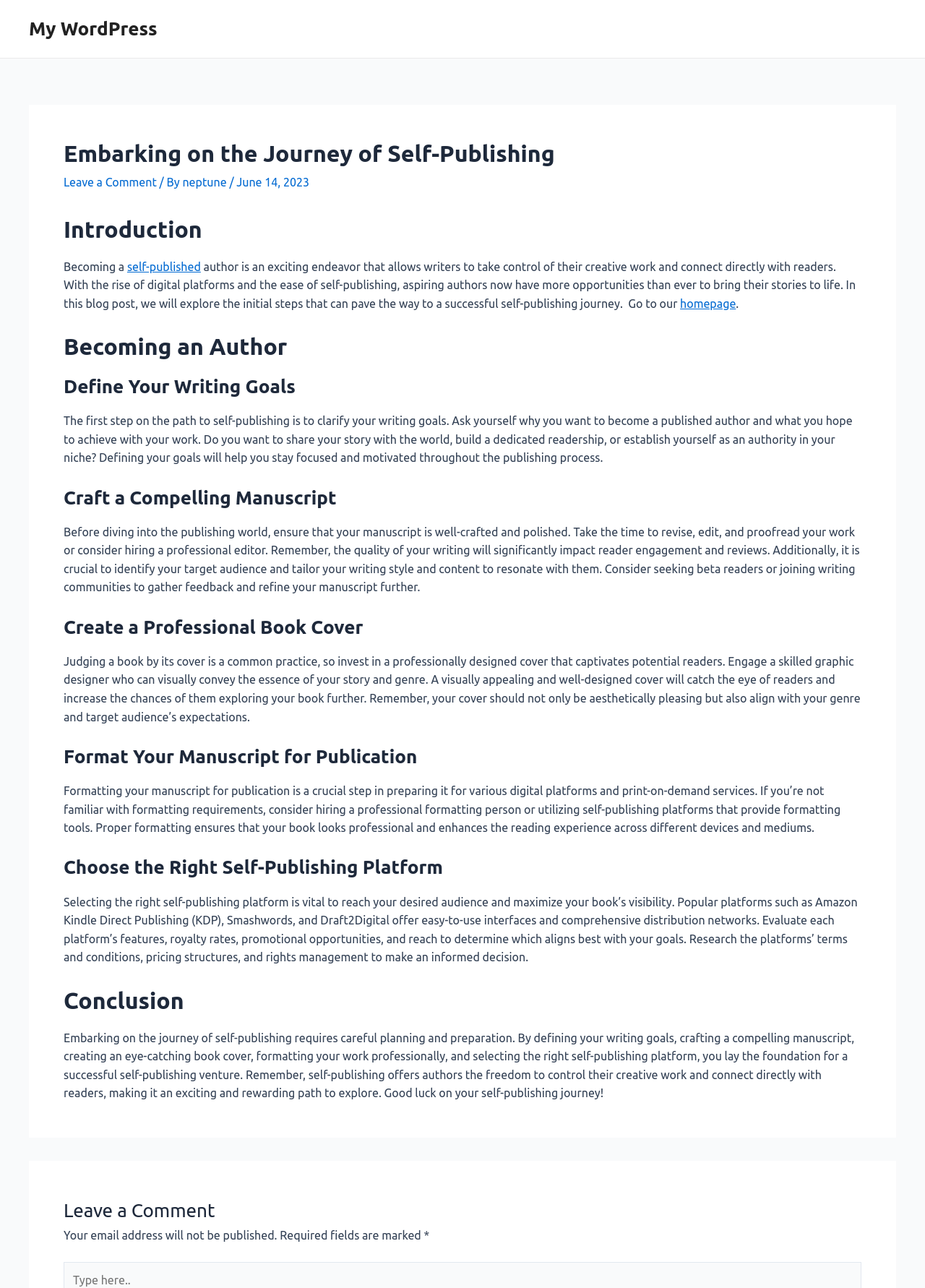Answer the question briefly using a single word or phrase: 
What should you consider when creating a book cover?

Target audience's expectations